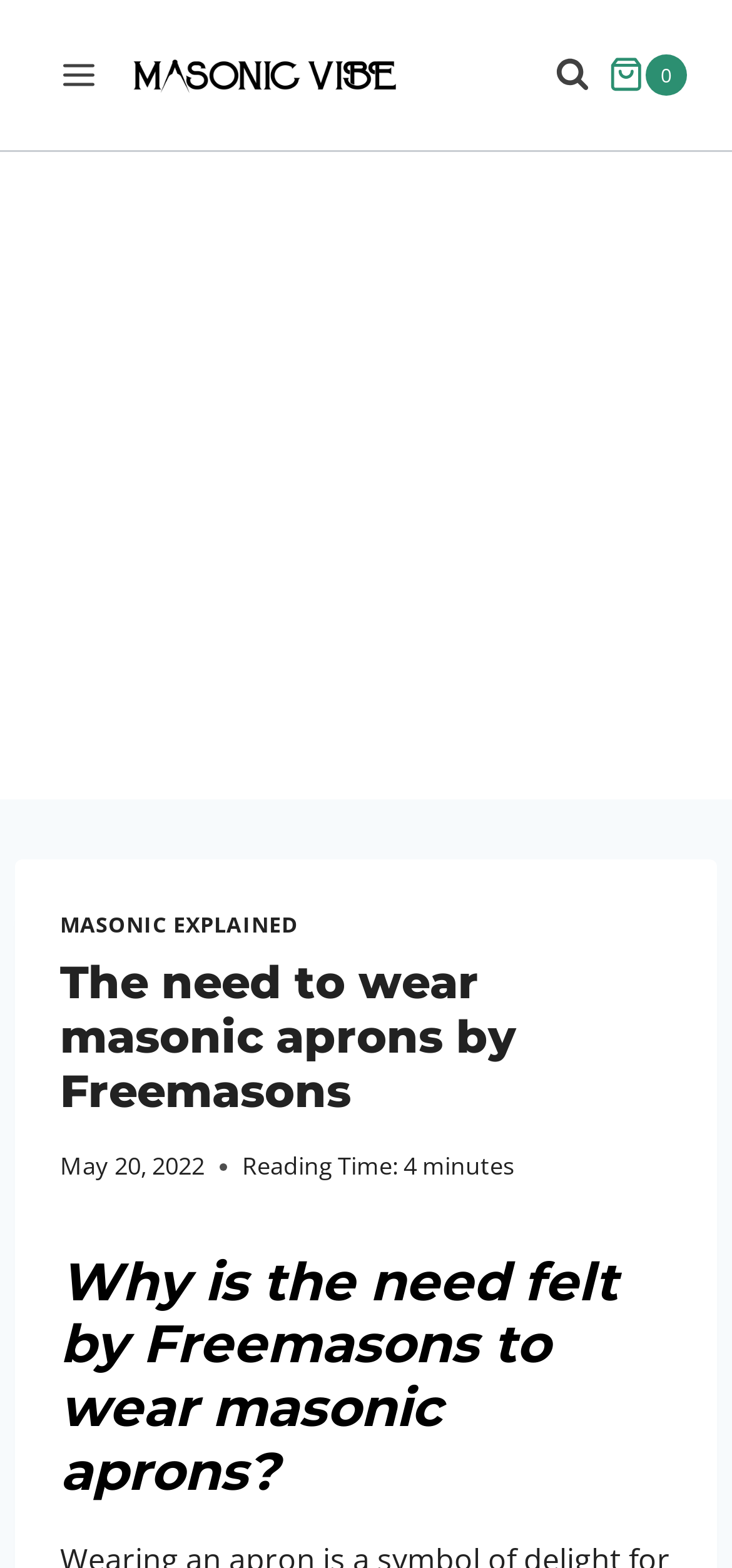Please extract the title of the webpage.

The need to wear masonic aprons by Freemasons